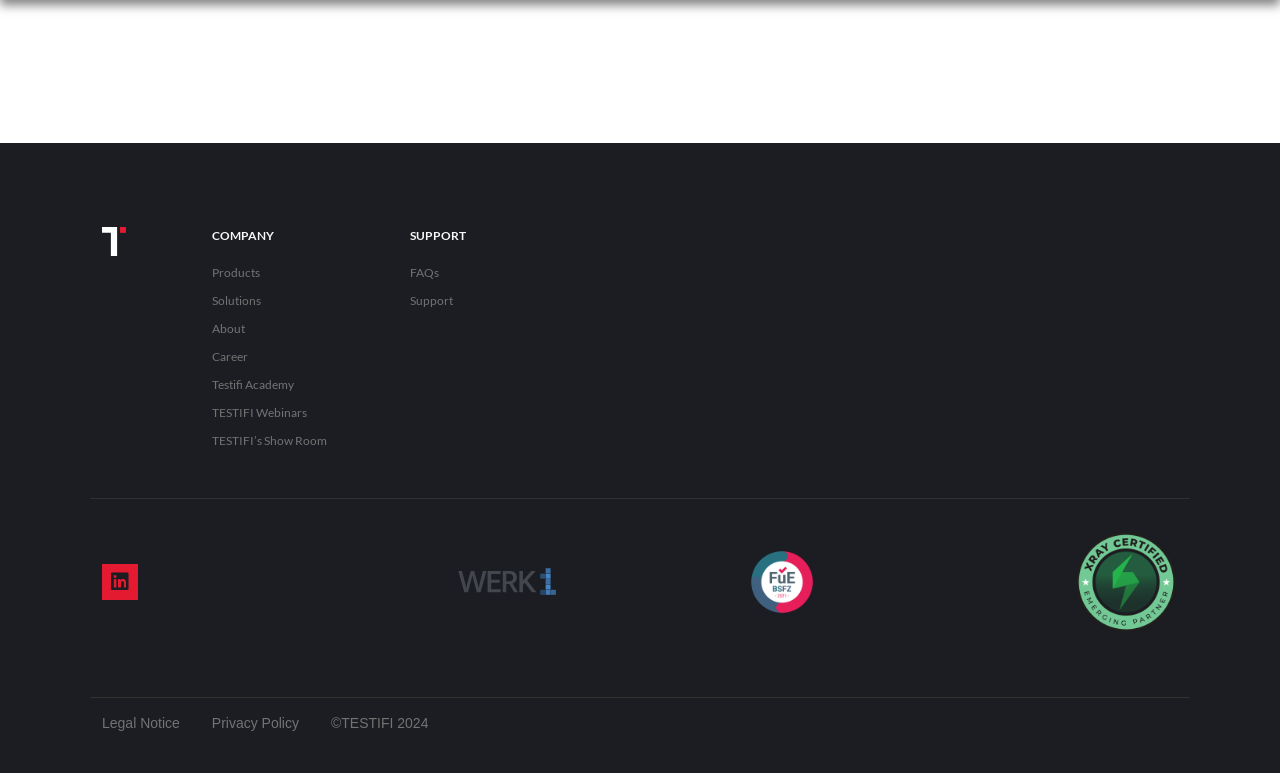Determine the bounding box coordinates of the clickable region to execute the instruction: "go to products page". The coordinates should be four float numbers between 0 and 1, denoted as [left, top, right, bottom].

[0.166, 0.34, 0.32, 0.365]